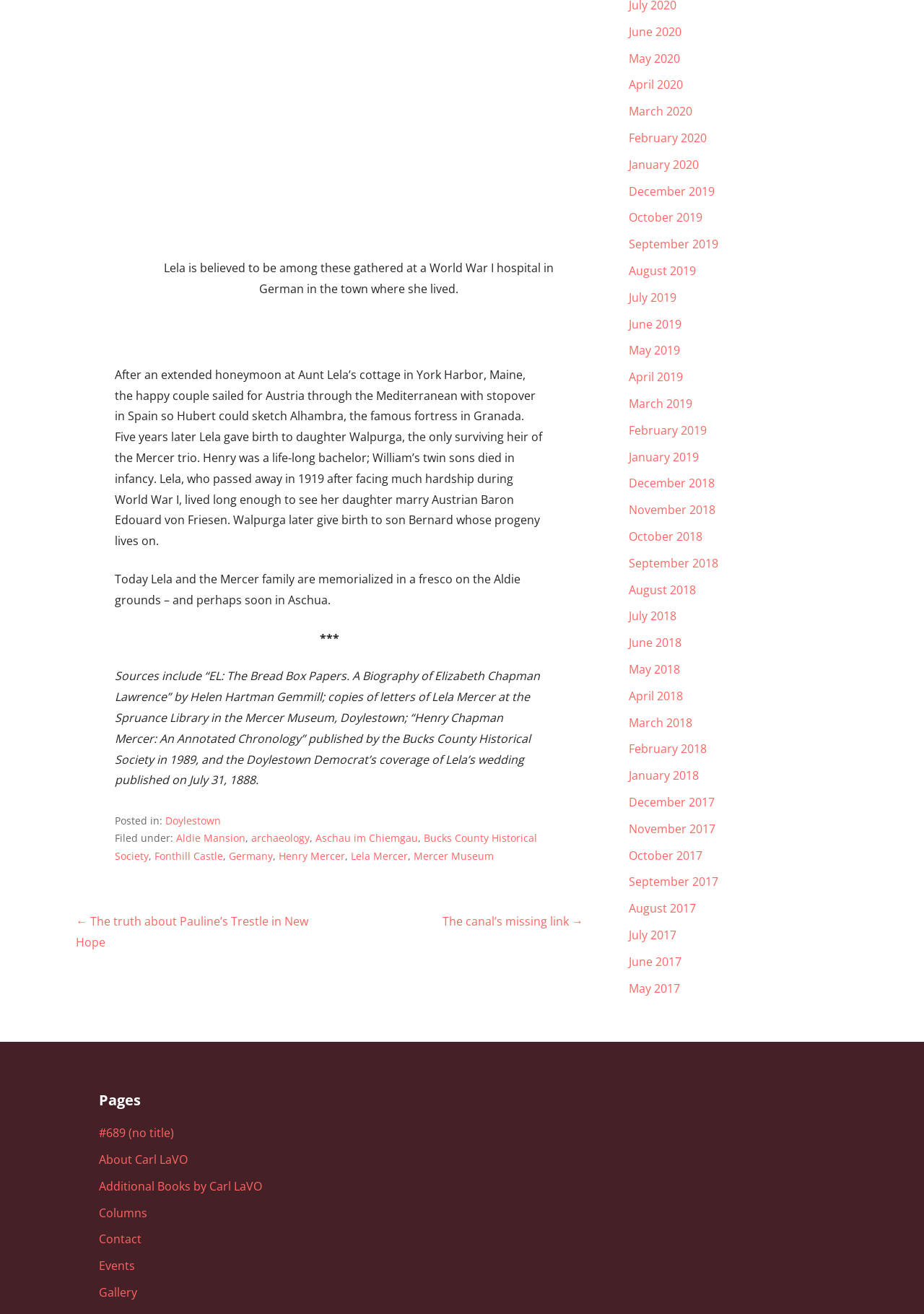Please identify the bounding box coordinates of the element that needs to be clicked to perform the following instruction: "View posts from June 2020".

[0.68, 0.018, 0.737, 0.03]